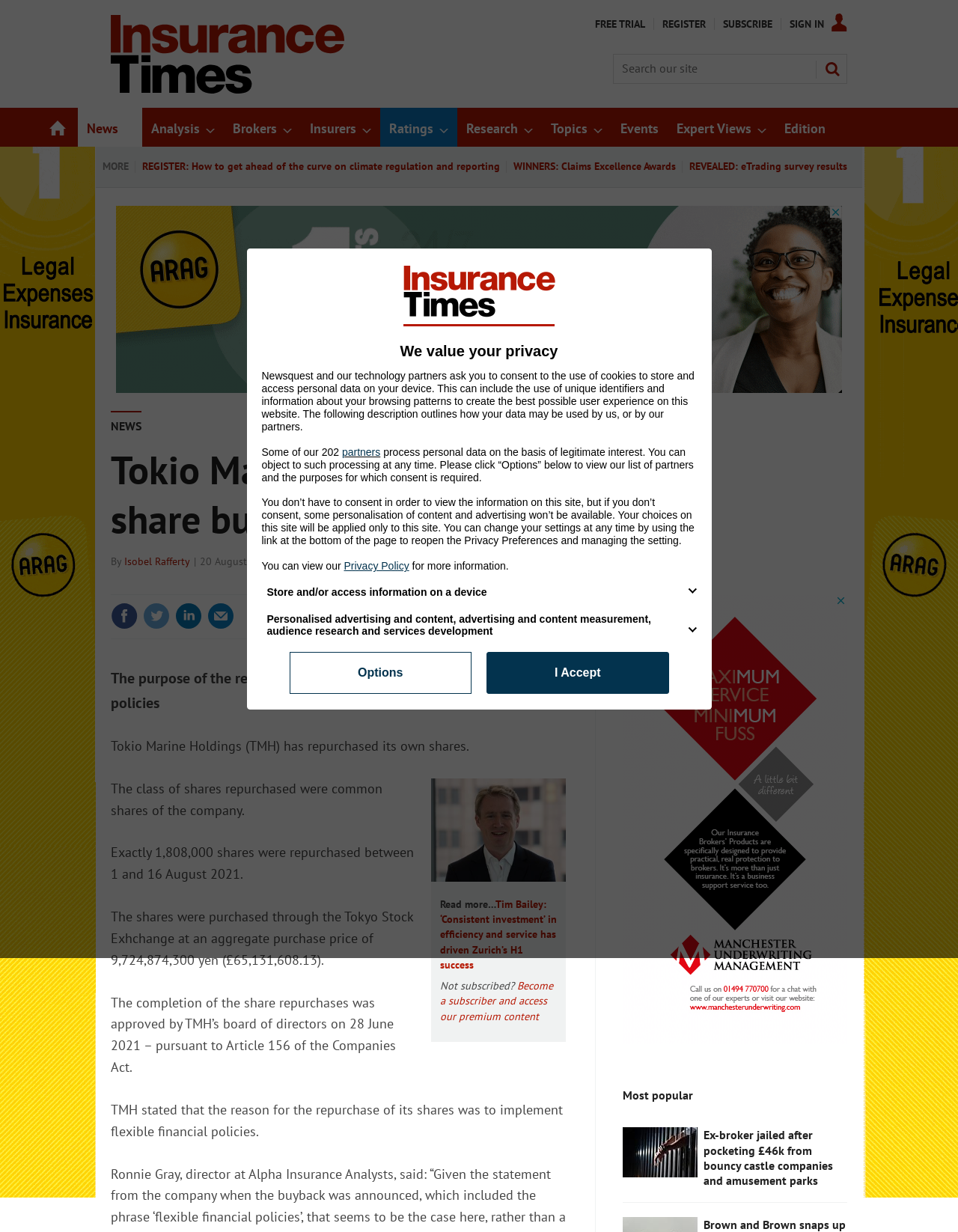What is the function of the 'REGISTER' link?
Using the visual information from the image, give a one-word or short-phrase answer.

To register for an event